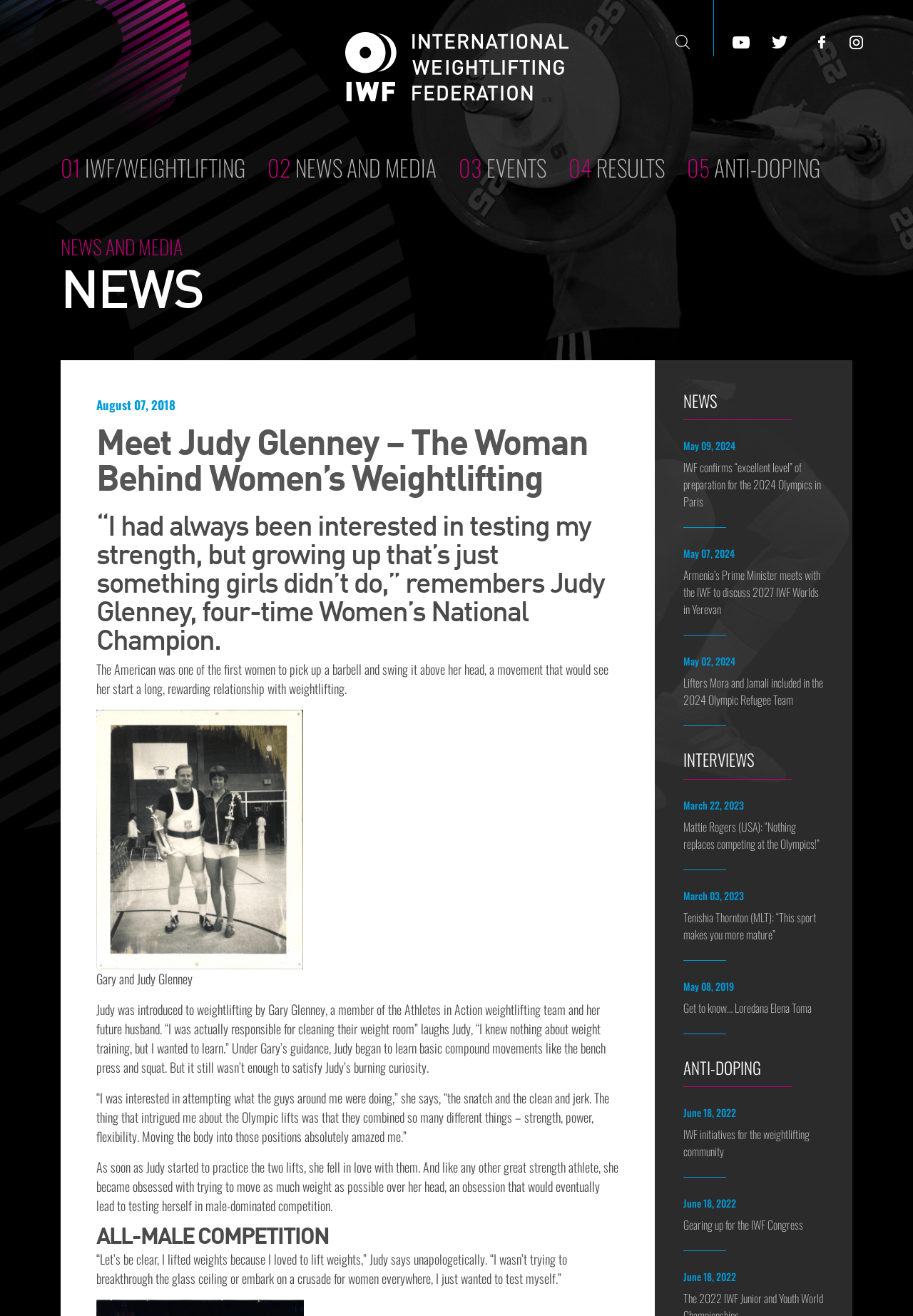How many images are there in the webpage?
Please provide a single word or phrase as your answer based on the image.

More than 10